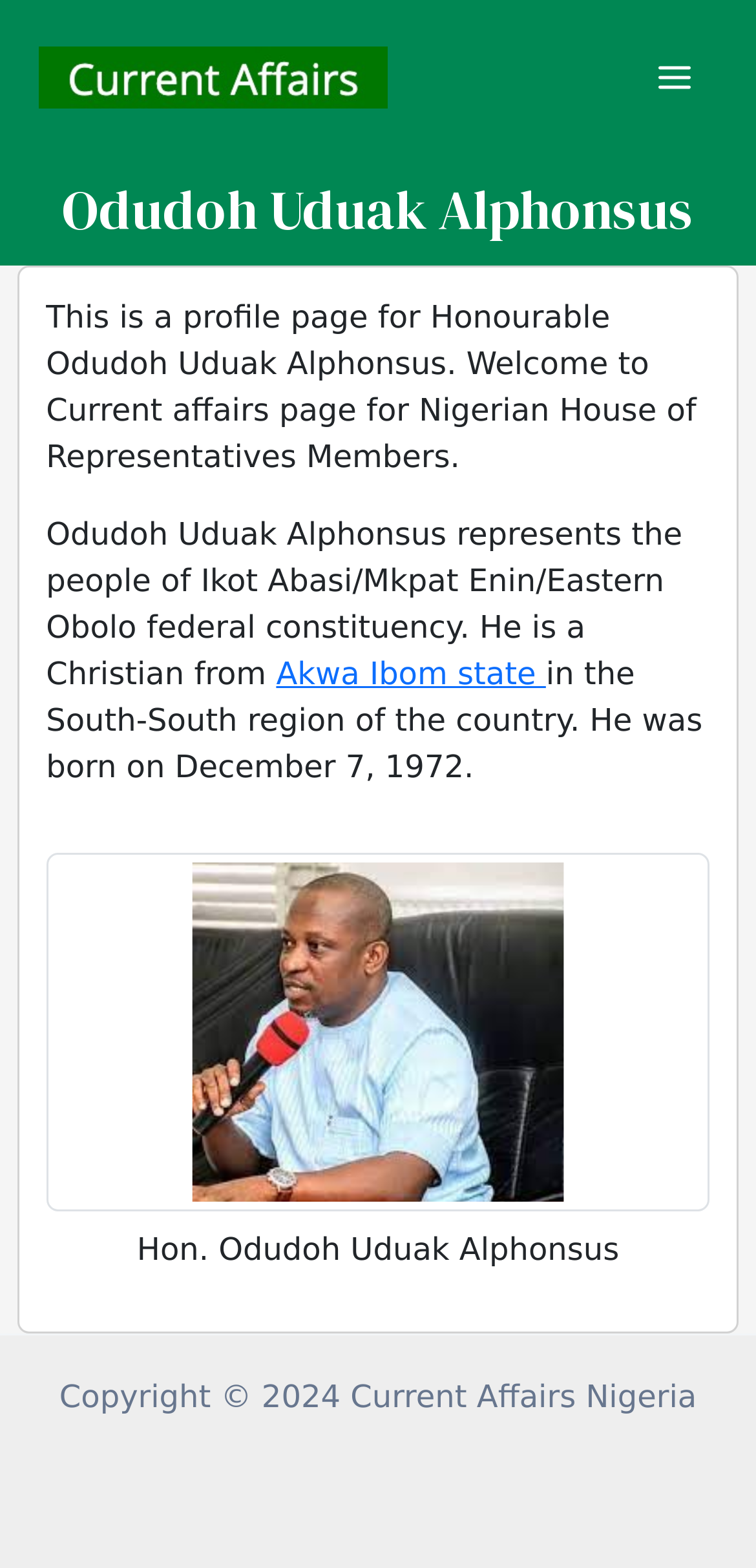What is the date of birth of the Honourable member?
Answer the question with detailed information derived from the image.

The answer can be found in the StaticText element which says 'He was born on December 7, 1972.' This indicates that the Honourable member was born on December 7, 1972.